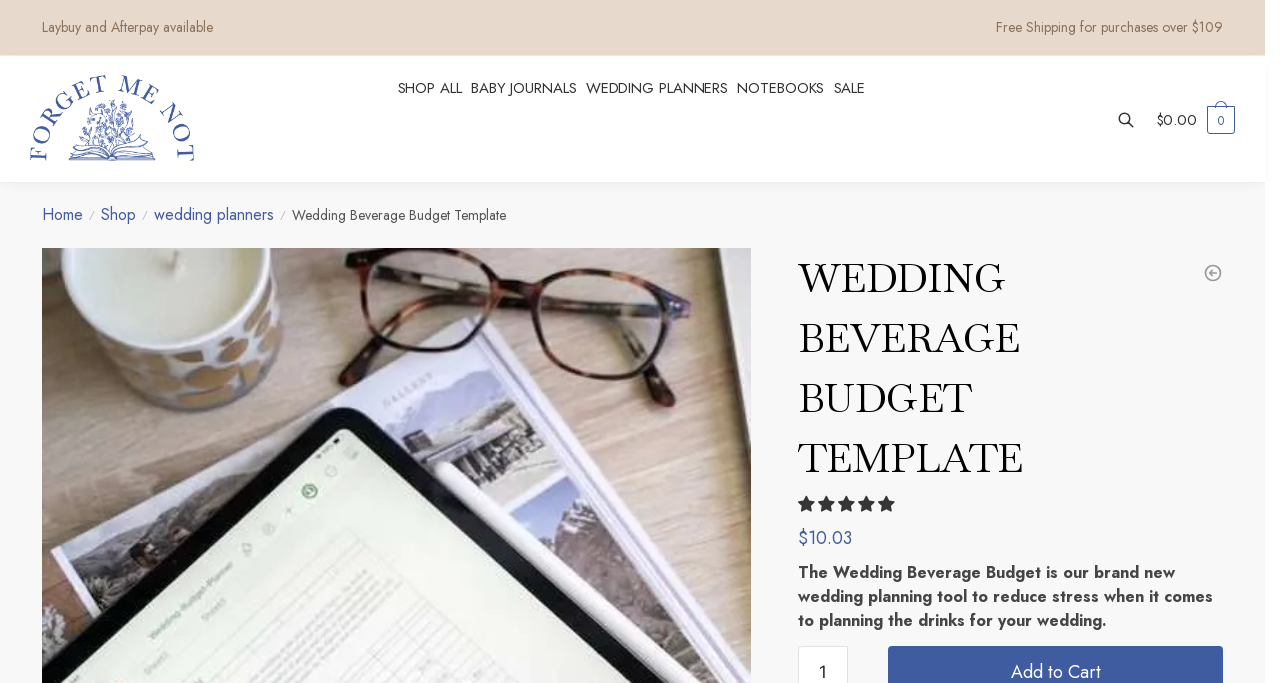Refer to the image and provide an in-depth answer to the question: 
What is the rating of the Wedding Beverage Budget Template?

I found the rating of the Wedding Beverage Budget Template by looking at the section below the heading 'WEDDING BEVERAGE BUDGET TEMPLATE', where I saw a button element with the text '5.00 stars'.